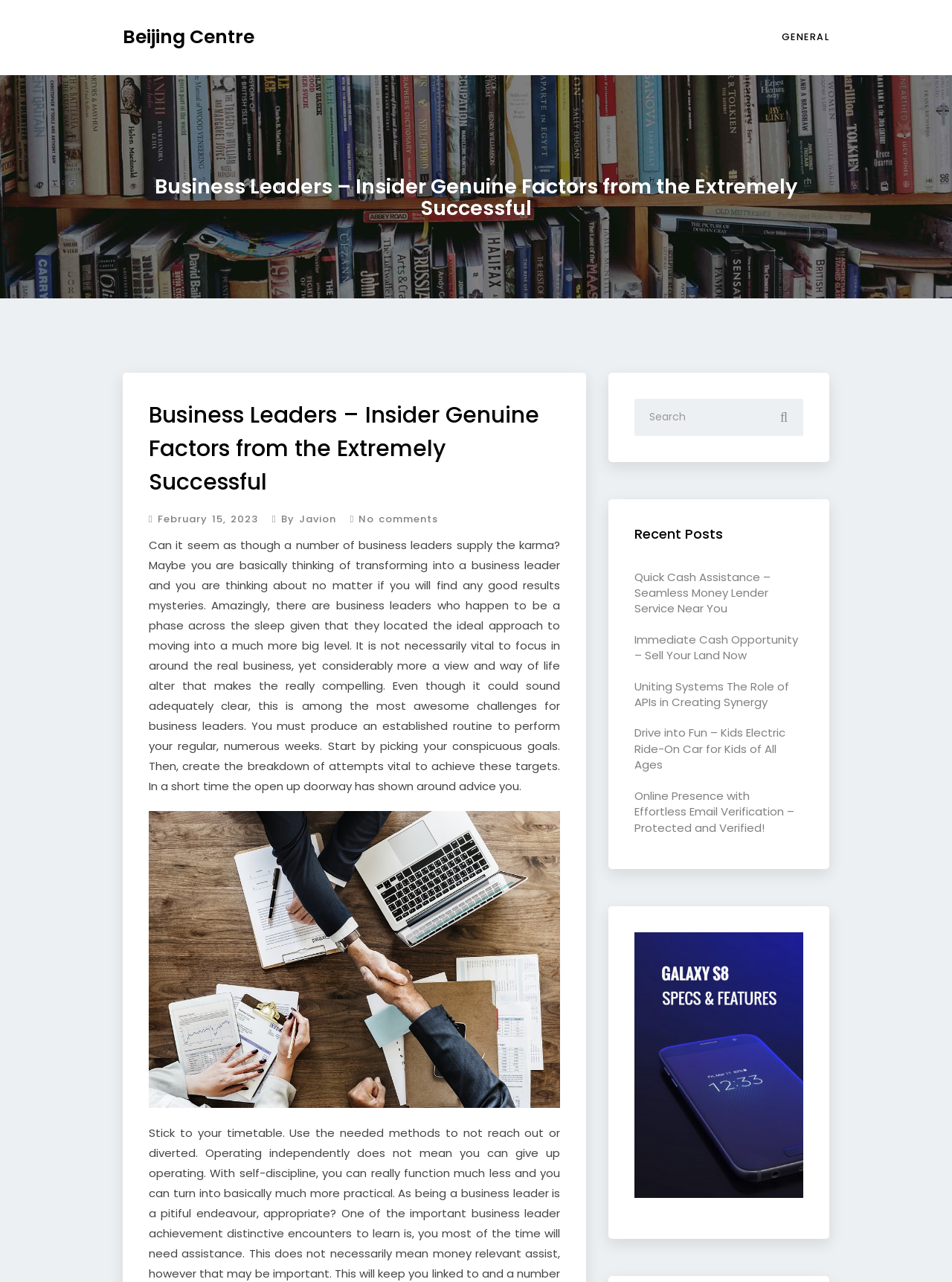Please provide the bounding box coordinates for the UI element as described: "name="s" placeholder="Search"". The coordinates must be four floats between 0 and 1, represented as [left, top, right, bottom].

[0.667, 0.311, 0.844, 0.34]